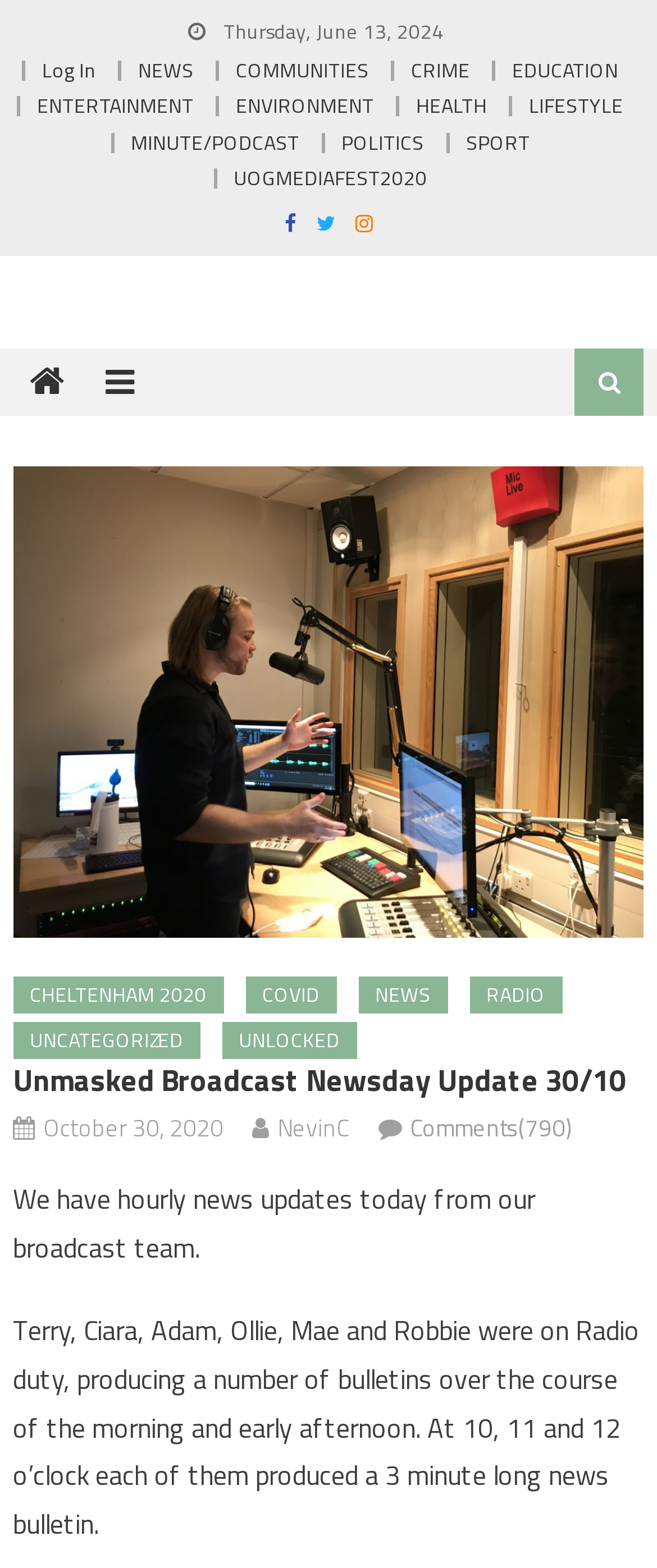What is the duration of each news bulletin?
Kindly offer a detailed explanation using the data available in the image.

I found the answer by reading the static text 'Terry, Ciara, Adam, Ollie, Mae and Robbie were on Radio duty, producing a number of bulletins over the course of the morning and early afternoon. At 10, 11 and 12 o’clock each of them produced a 3 minute long news bulletin.' which is located below the heading 'Unmasked Broadcast Newsday Update 30/10' and has a bounding box coordinate of [0.02, 0.835, 0.974, 0.985]. This text mentions that each of them produced a 3 minute long news bulletin.